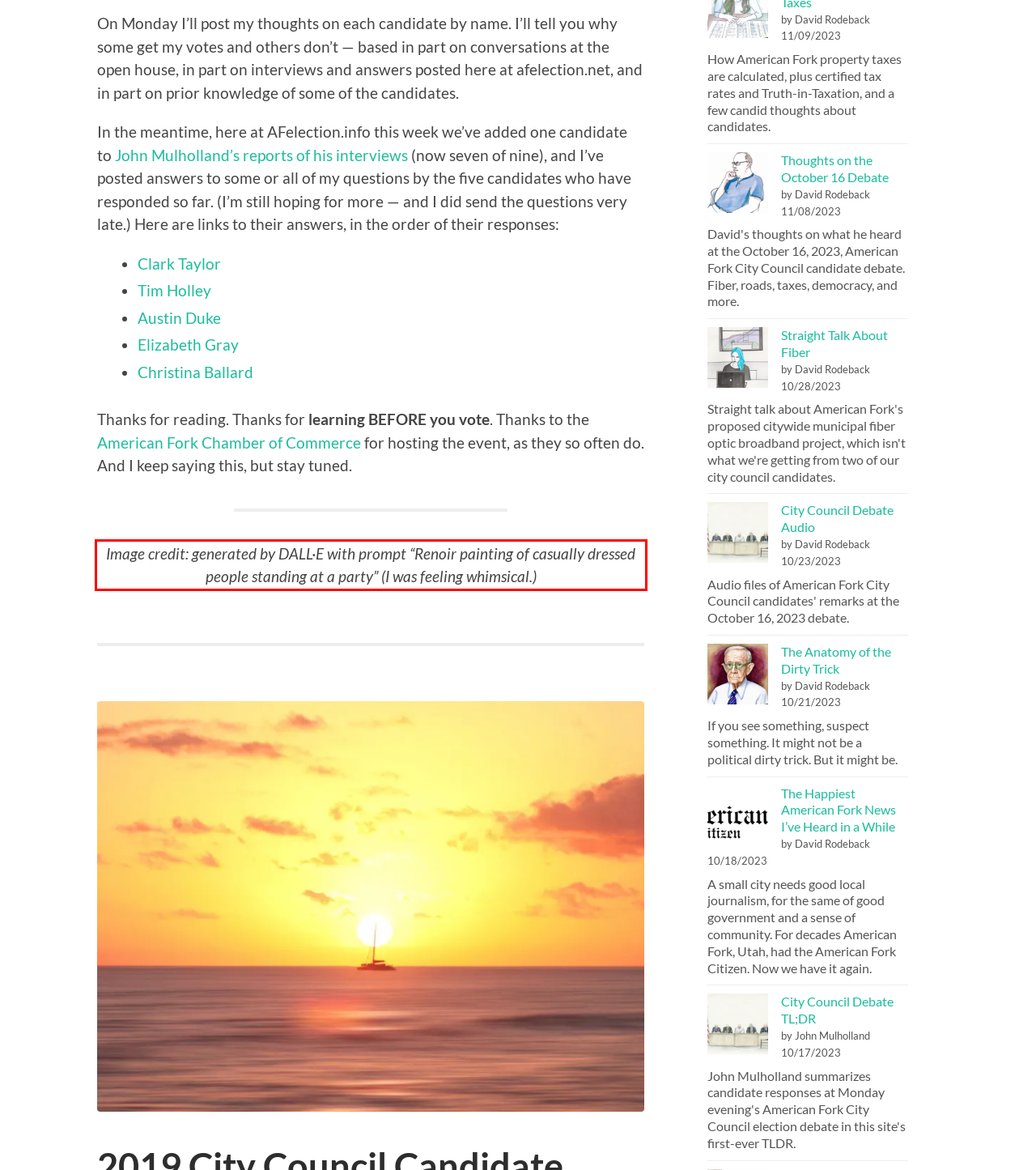Using the provided screenshot of a webpage, recognize the text inside the red rectangle bounding box by performing OCR.

Image credit: generated by DALL·E with prompt “Renoir painting of casually dressed people standing at a party” (I was feeling whimsical.)